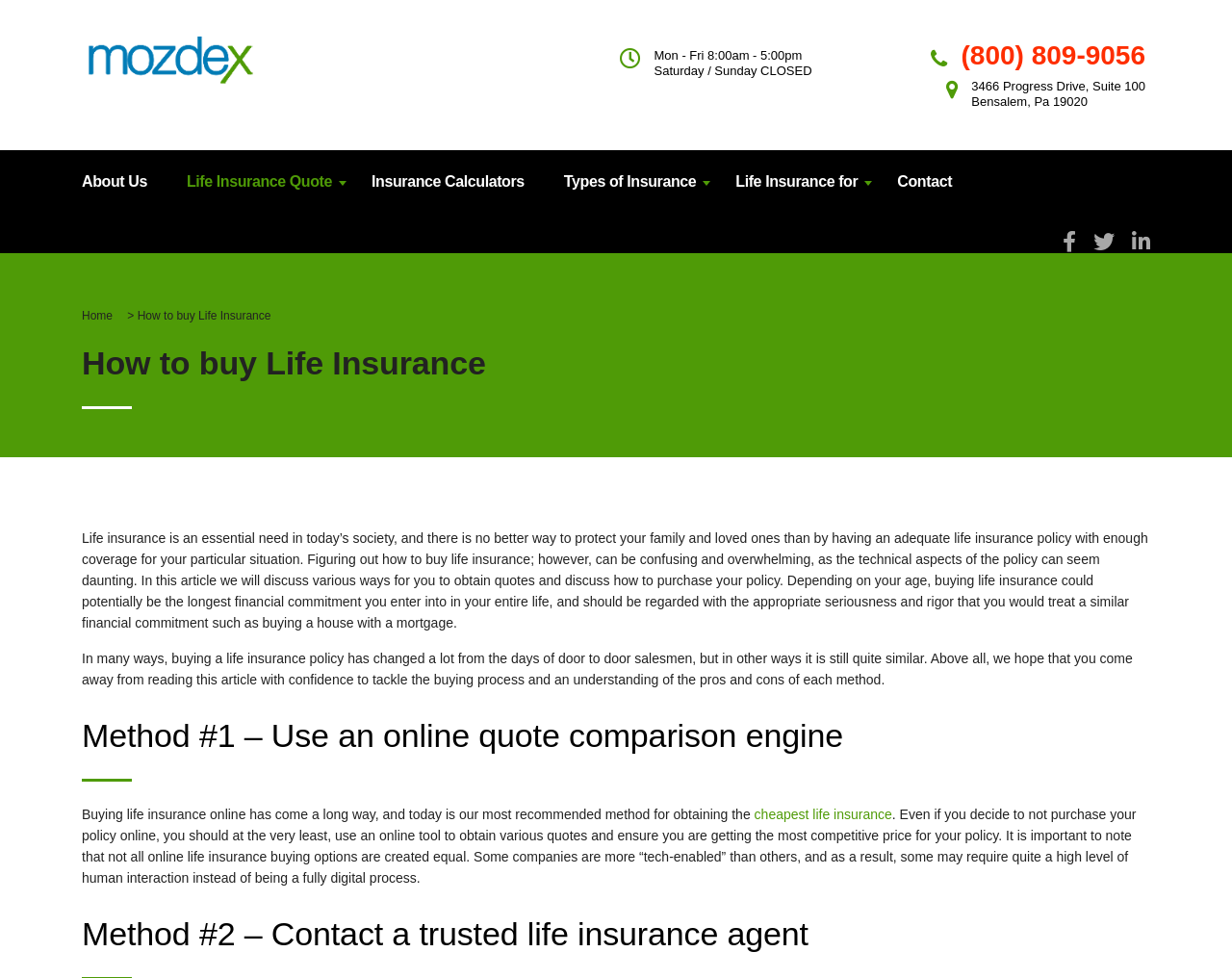Please locate the bounding box coordinates of the element's region that needs to be clicked to follow the instruction: "Click the 'About Us' link". The bounding box coordinates should be provided as four float numbers between 0 and 1, i.e., [left, top, right, bottom].

[0.051, 0.154, 0.136, 0.217]